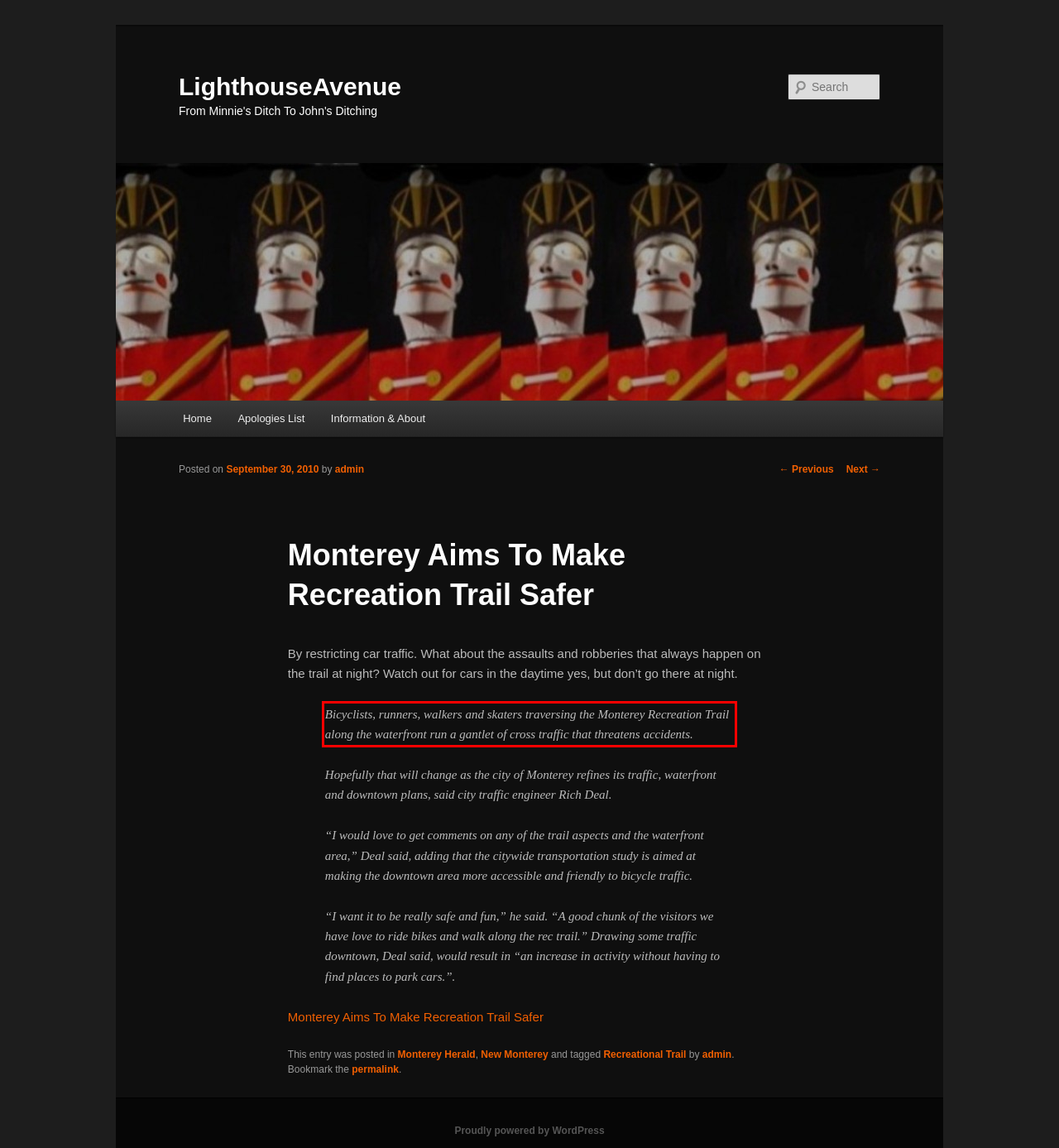Observe the screenshot of the webpage that includes a red rectangle bounding box. Conduct OCR on the content inside this red bounding box and generate the text.

Bicyclists, runners, walkers and skaters traversing the Monterey Recreation Trail along the waterfront run a gantlet of cross traffic that threatens accidents.